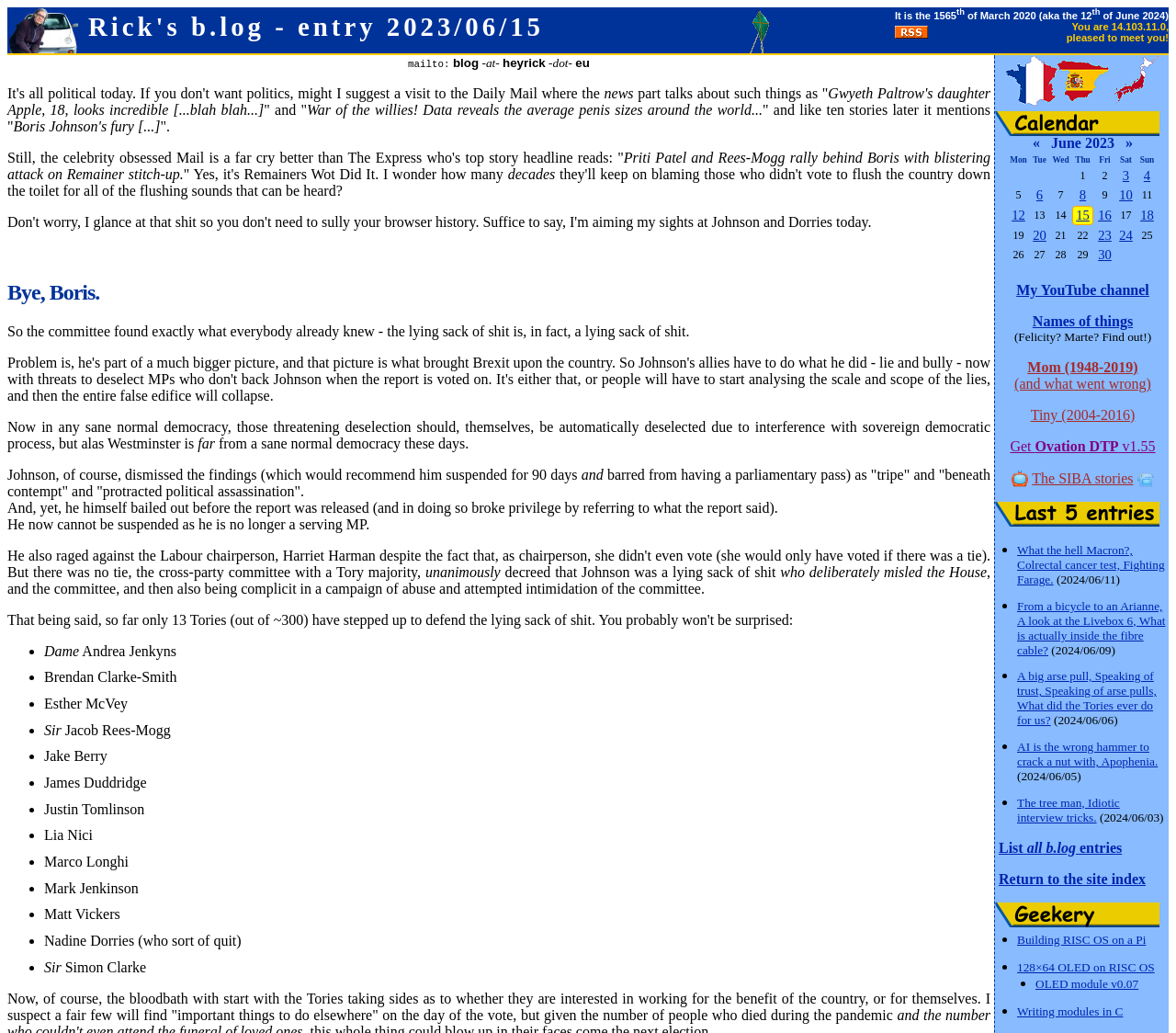Given the webpage screenshot, identify the bounding box of the UI element that matches this description: "aria-label="Next"".

None